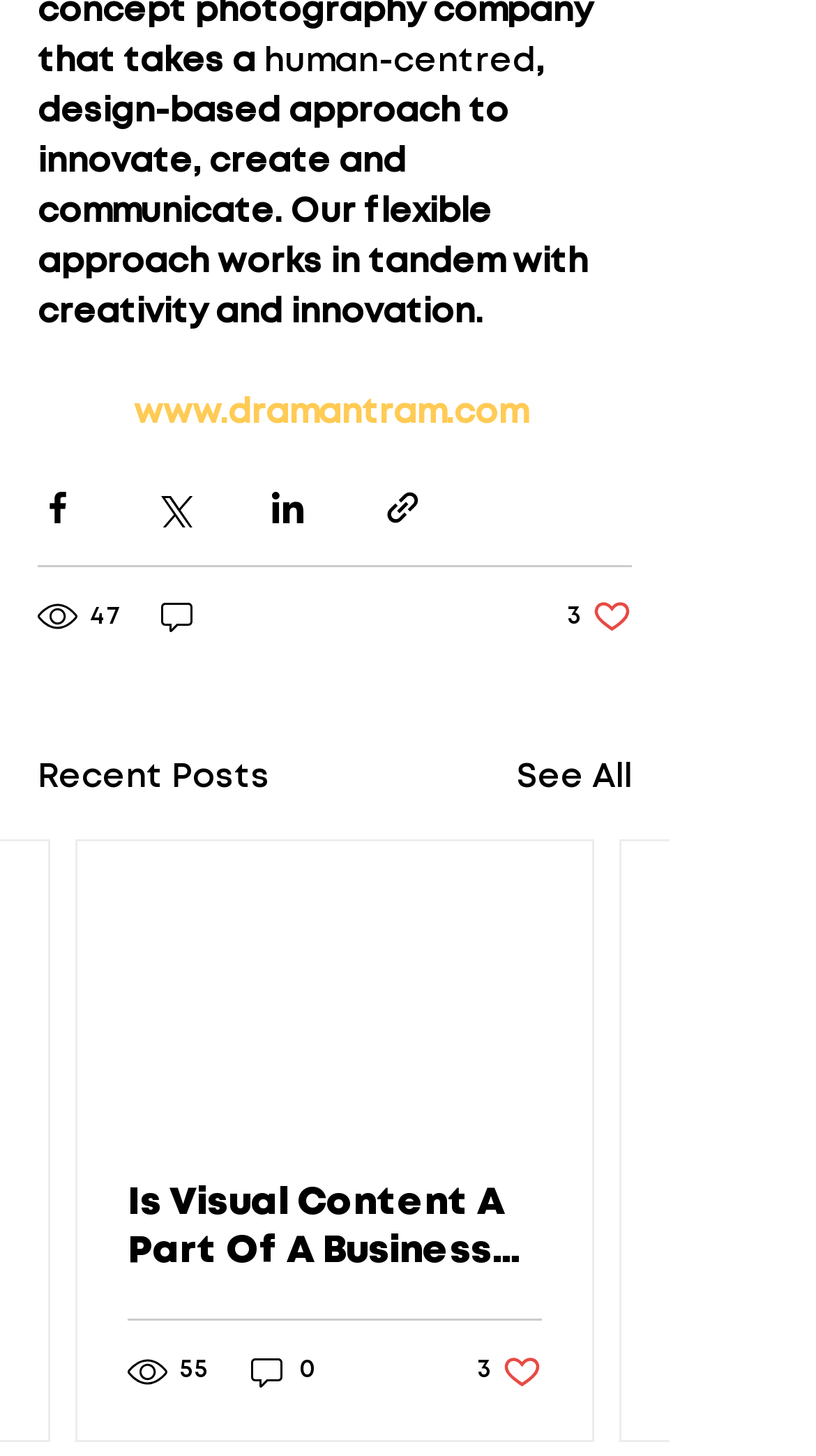Provide a one-word or short-phrase answer to the question:
How many views does the first article have?

47